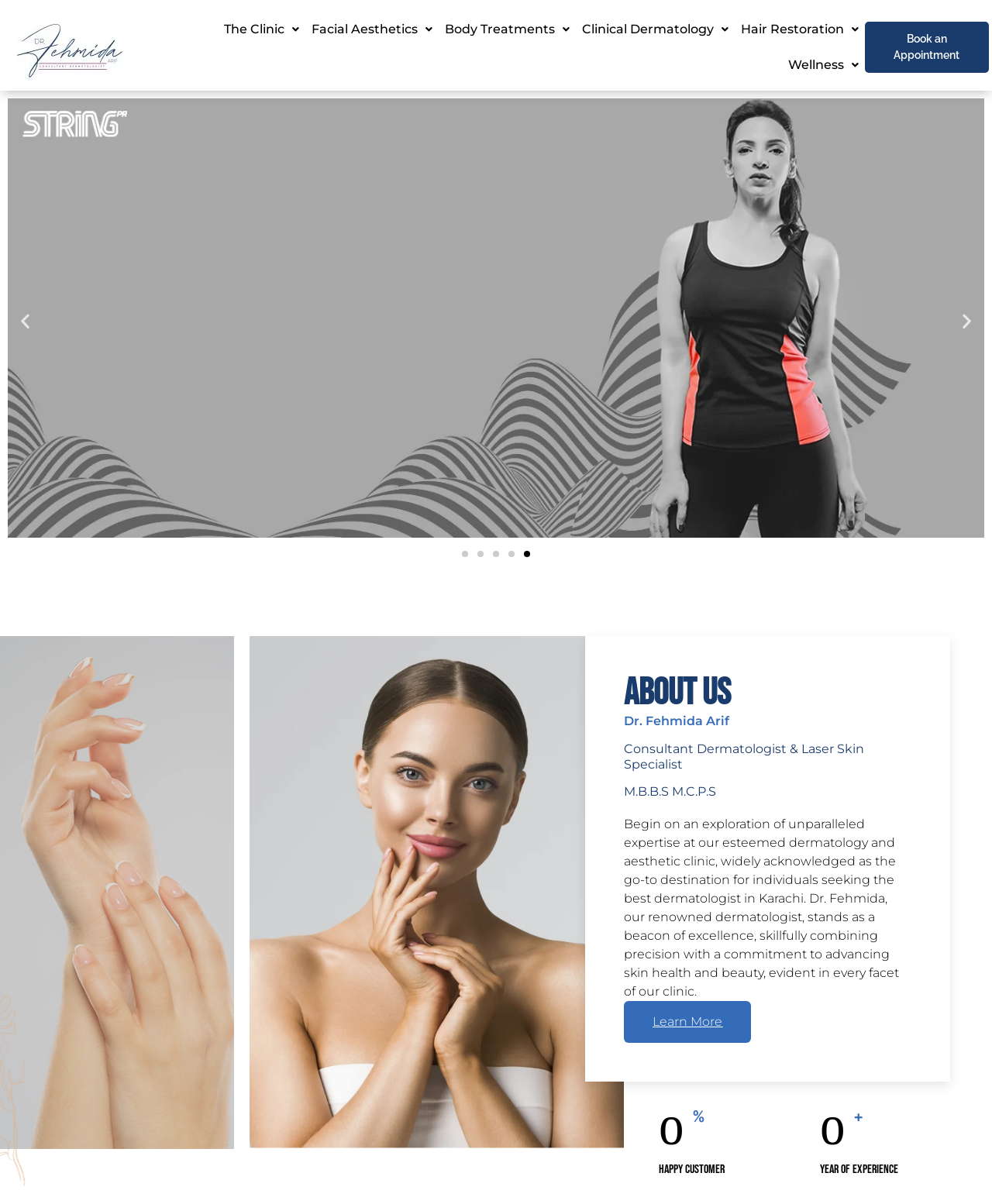Please identify the bounding box coordinates of the region to click in order to complete the task: "Learn more about the clinic". The coordinates must be four float numbers between 0 and 1, specified as [left, top, right, bottom].

[0.629, 0.831, 0.757, 0.866]